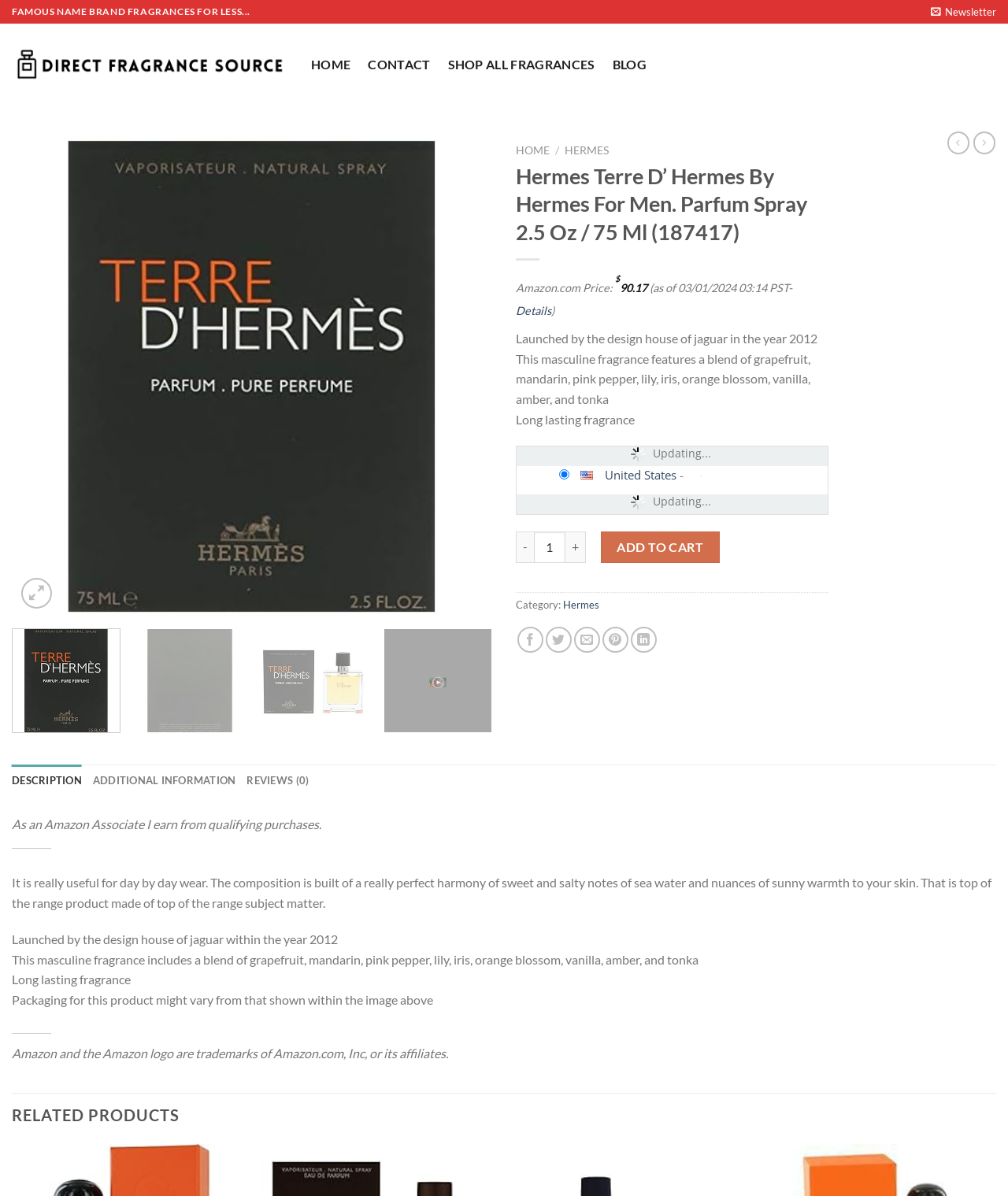Generate the main heading text from the webpage.

Hermes Terre D’ Hermes By Hermes For Men. Parfum Spray 2.5 Oz / 75 Ml (187417)